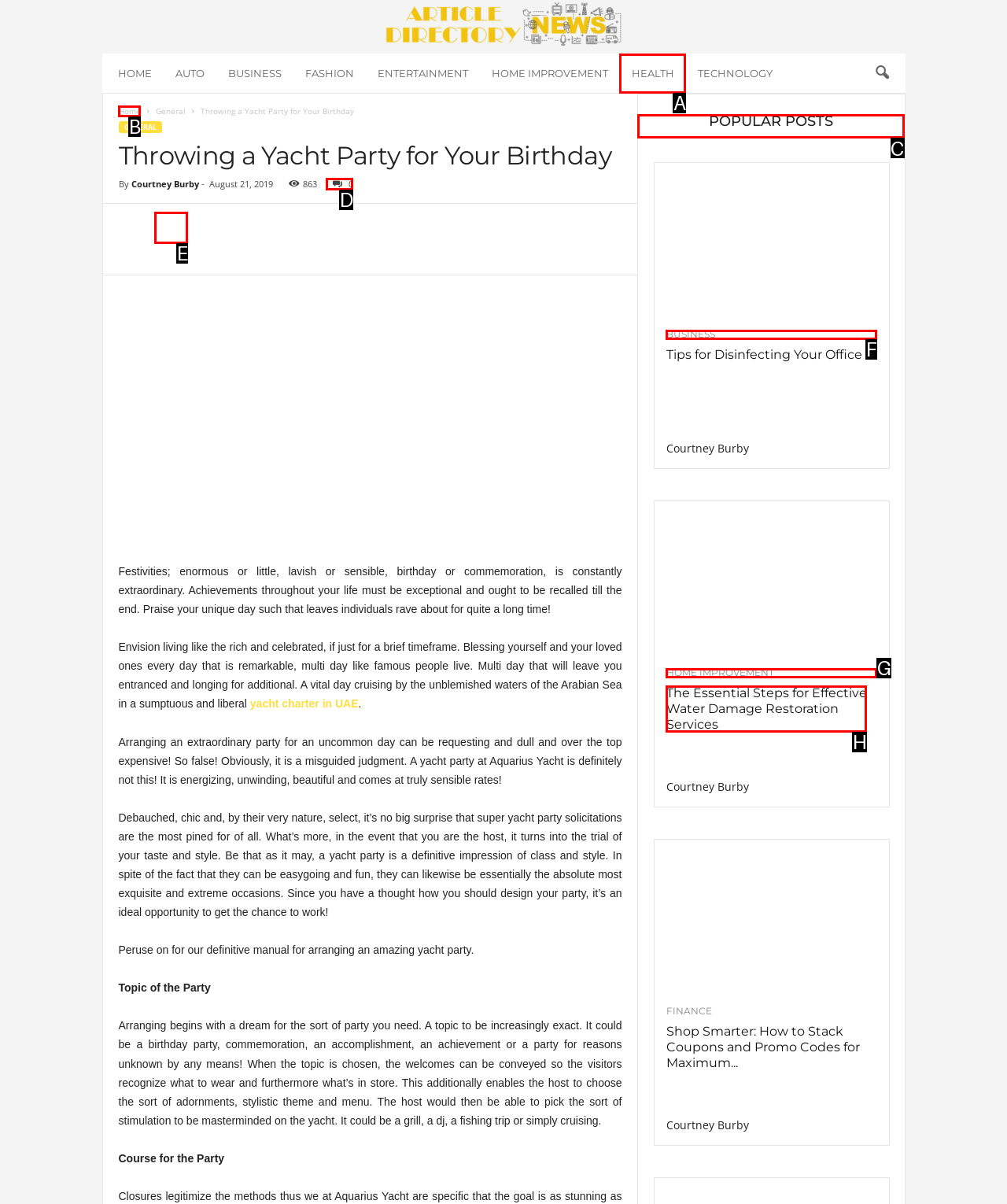Point out the HTML element I should click to achieve the following task: View the 'POPULAR POSTS' section Provide the letter of the selected option from the choices.

C